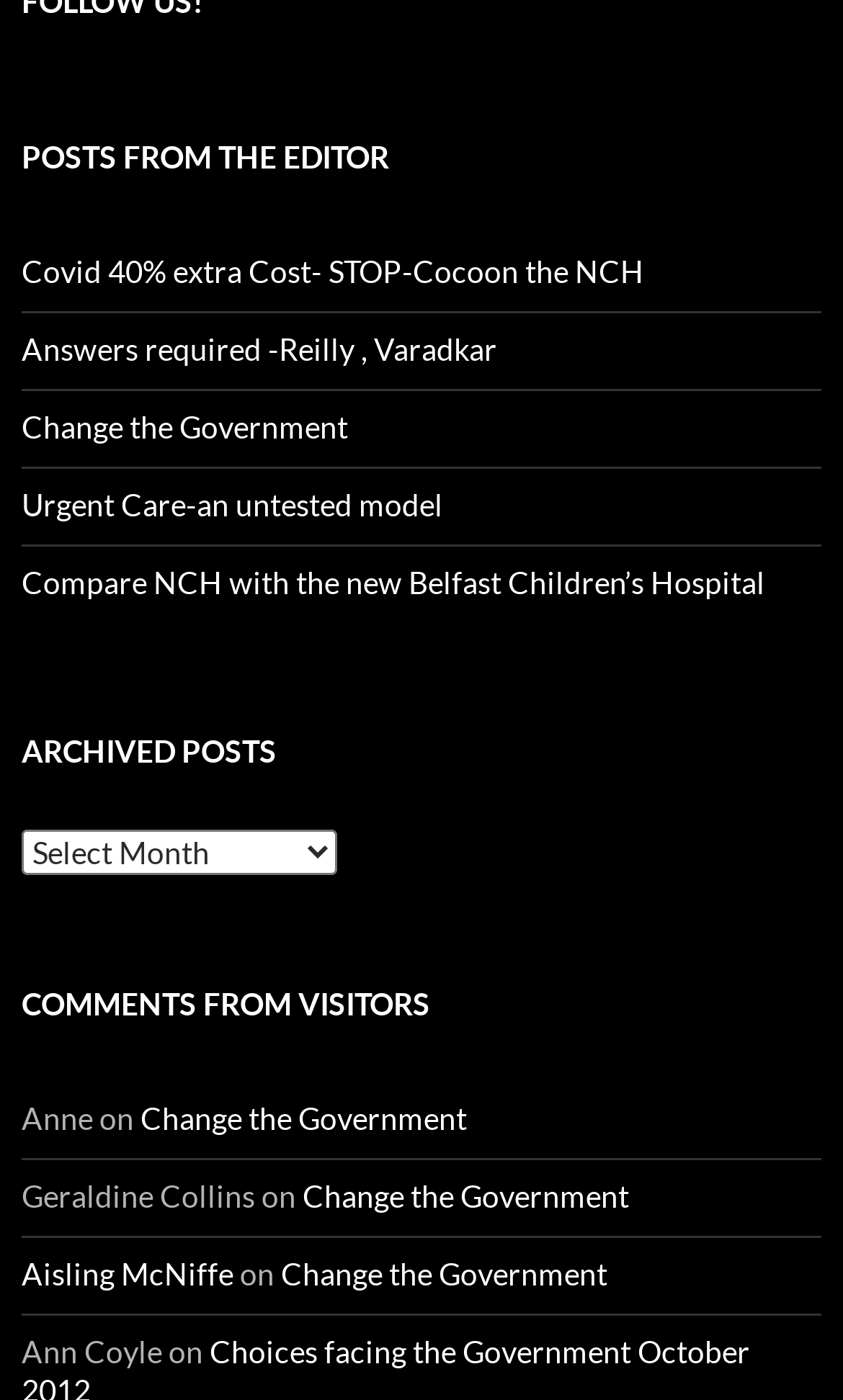Find the bounding box coordinates for the area you need to click to carry out the instruction: "Click on the link 'Darths & Droids #1950'". The coordinates should be four float numbers between 0 and 1, indicated as [left, top, right, bottom].

None